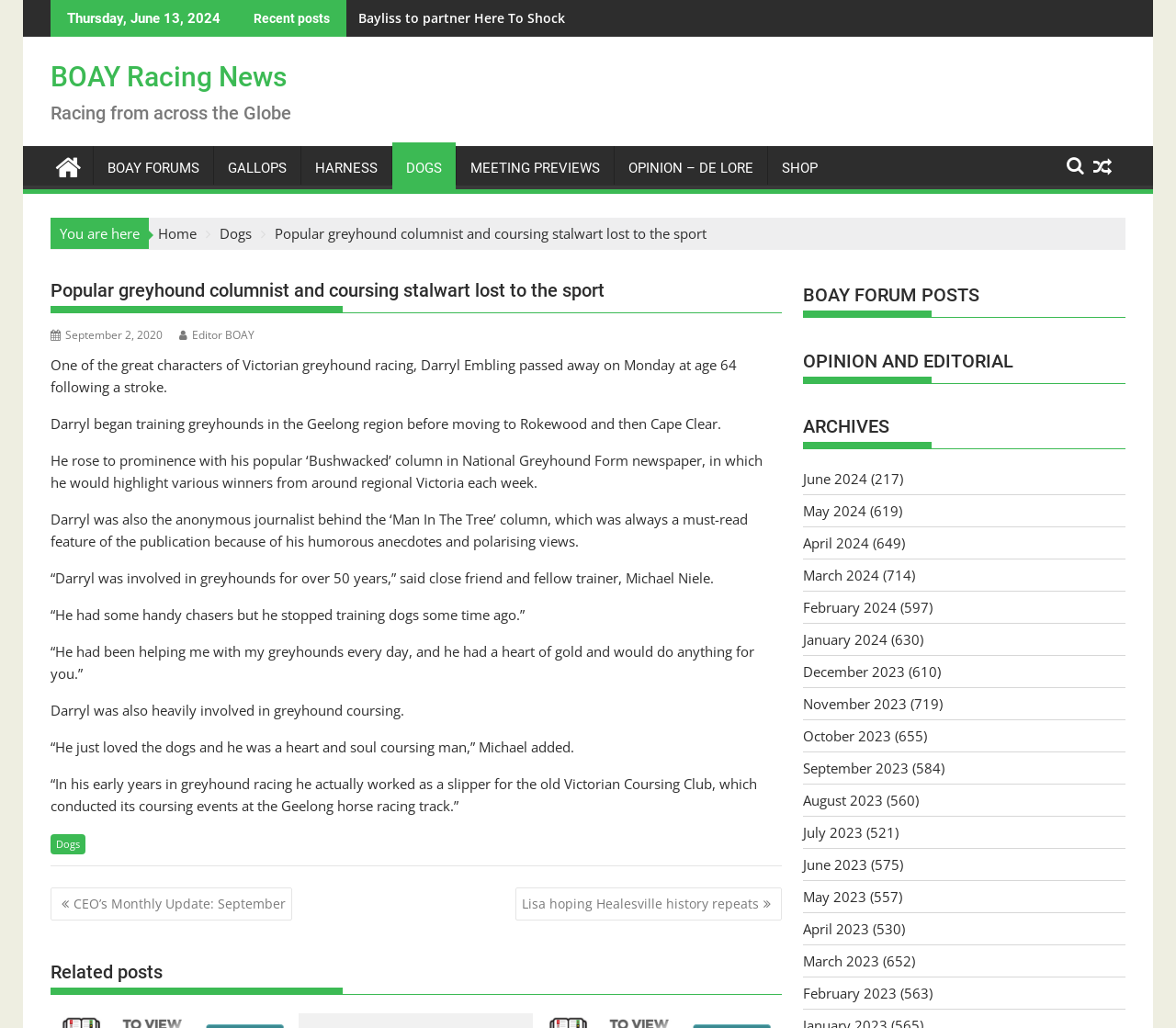Create an elaborate caption for the webpage.

This webpage is about BOAY Racing News, a platform that provides news and updates on greyhound racing. At the top of the page, there is a date "Thursday, June 13, 2024" and a section labeled "Recent posts" with several links to news articles. Below this section, there is a link to "BOAY Racing News" and a brief description "Racing from across the Globe". 

On the left side of the page, there are several links to different categories, including "BOAY FORUMS", "GALLOPS", "HARNESS", "DOGS", "MEETING PREVIEWS", "OPINION – DE LORE", and "SHOP". 

The main content of the page is an article about the passing of Darryl Embling, a well-known greyhound columnist and coursing stalwart. The article provides a brief biography of Darryl, including his involvement in greyhound racing and coursing, and quotes from his friend and fellow trainer, Michael Niele. 

Below the article, there are links to related posts, including "CEO’s Monthly Update: September" and "Lisa hoping Healesville history repeats". There are also several headings, including "BOAY FORUM POSTS", "OPINION AND EDITORIAL", and "ARCHIVES", with links to various news articles and updates. 

At the bottom of the page, there is a footer section with links to different categories, including "Dogs" and "Posts". There is also a section labeled "Post navigation" with links to previous and next posts.